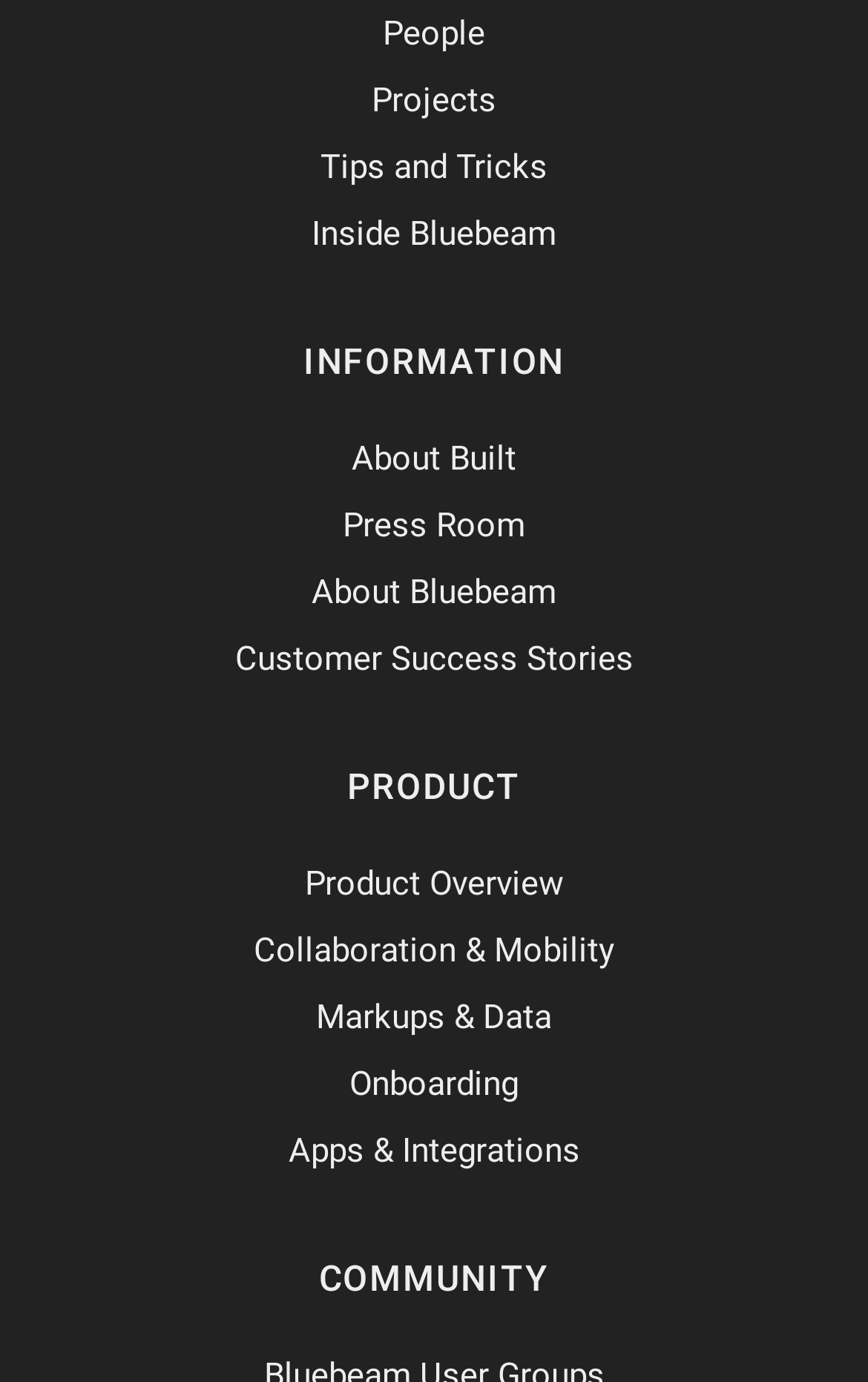Bounding box coordinates are given in the format (top-left x, top-left y, bottom-right x, bottom-right y). All values should be floating point numbers between 0 and 1. Provide the bounding box coordinate for the UI element described as: Press Room

[0.395, 0.366, 0.605, 0.394]